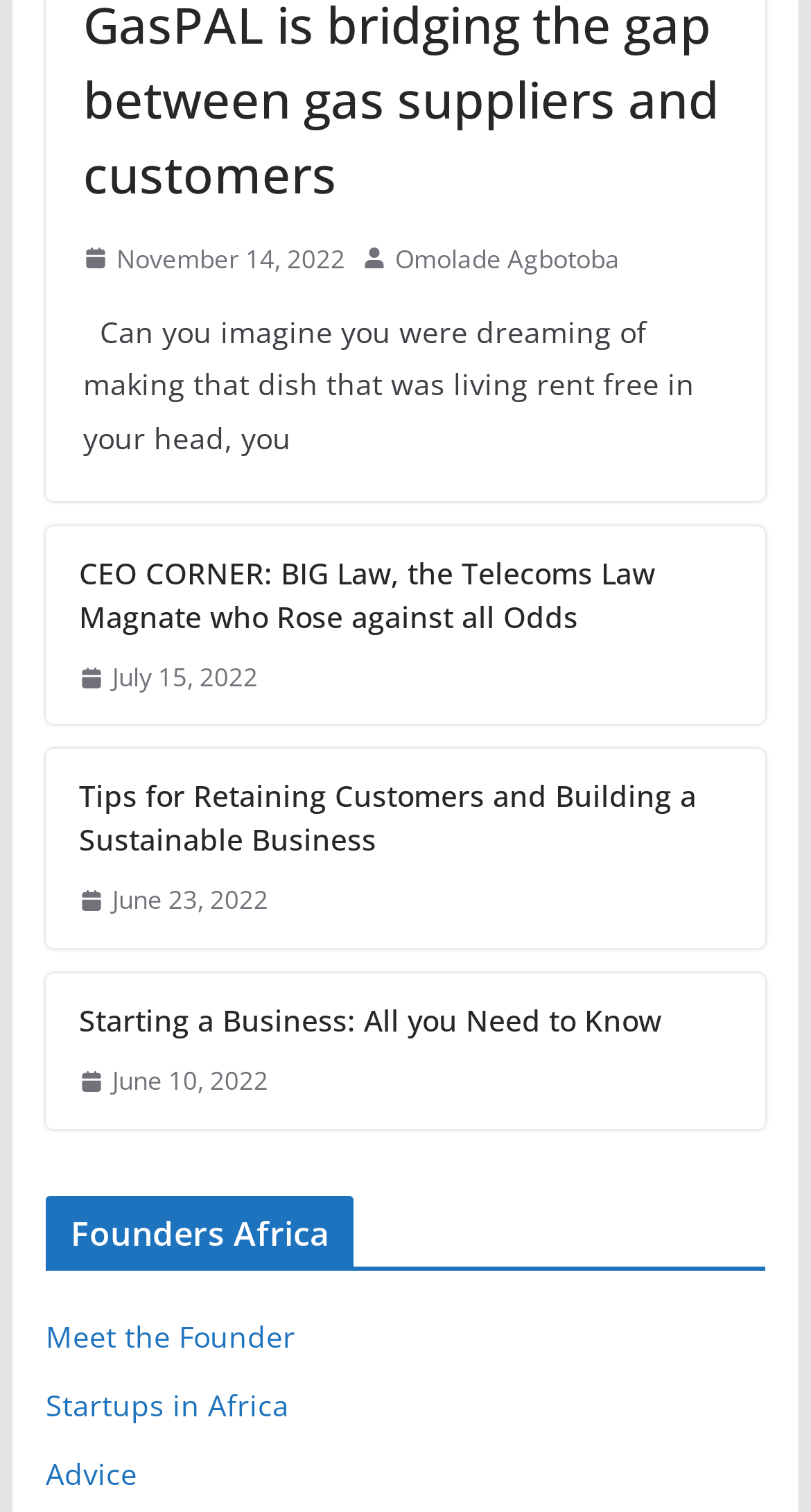What is the name of the website or publication?
From the image, respond using a single word or phrase.

Founders Africa